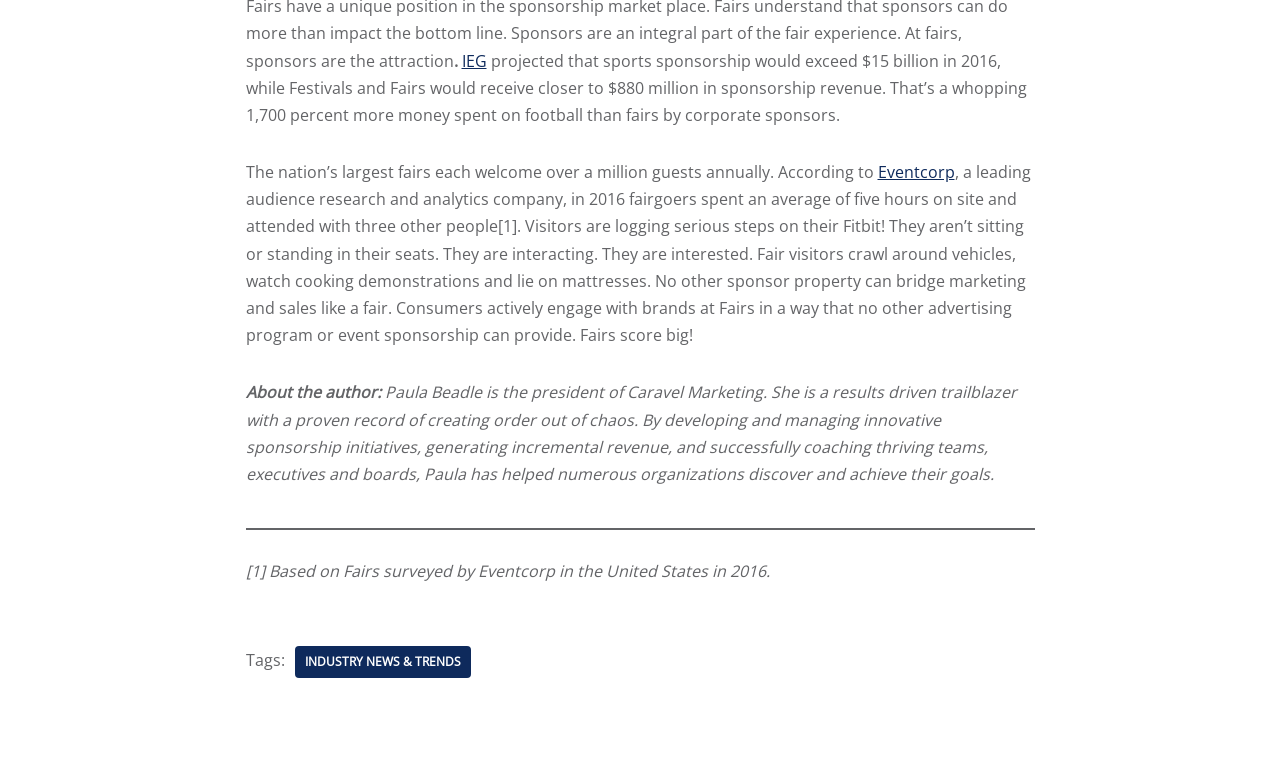Answer the question below with a single word or a brief phrase: 
How many guests do the nation's largest fairs welcome annually?

over a million